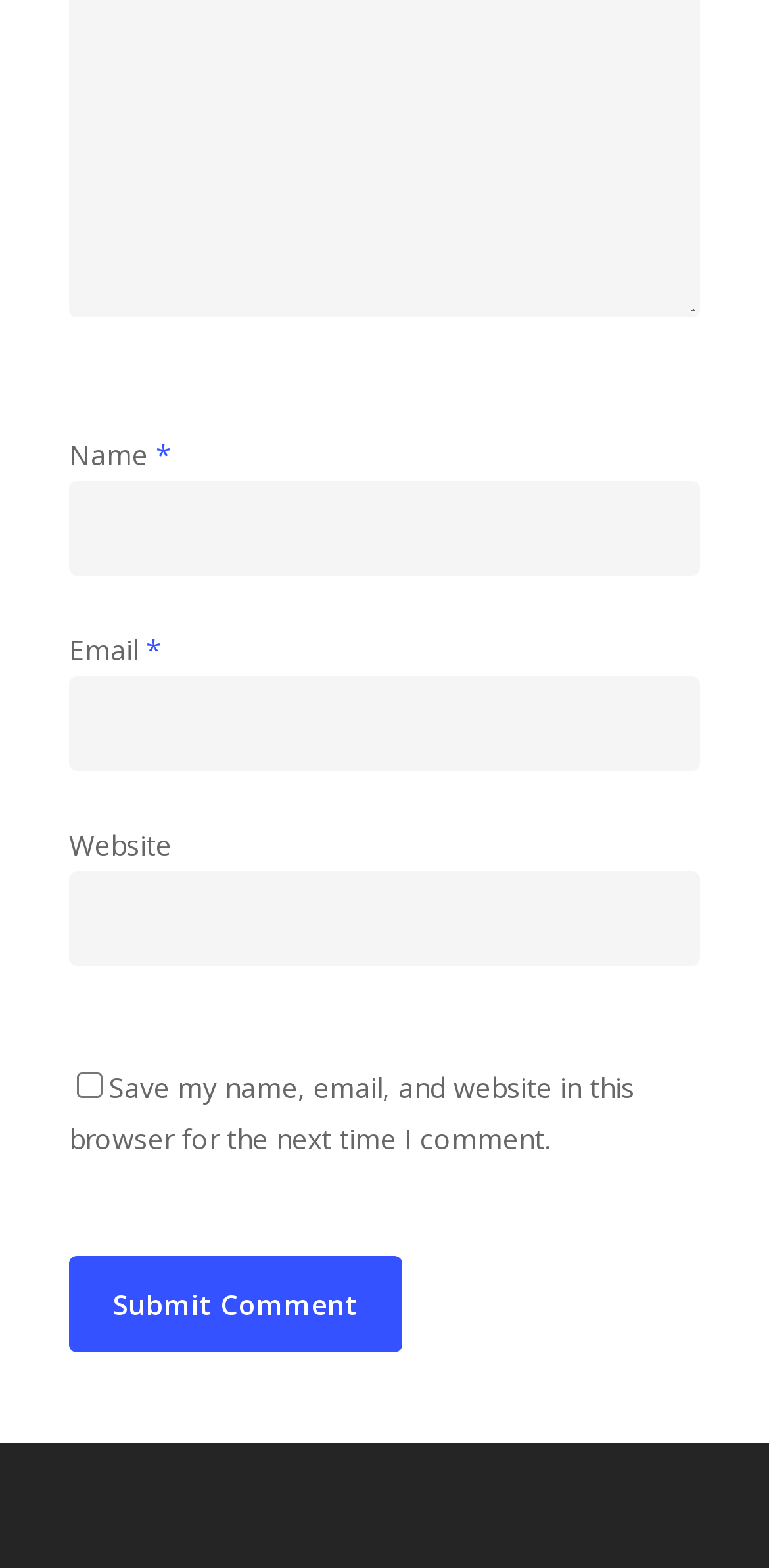Using the provided element description: "parent_node: Website name="url"", identify the bounding box coordinates. The coordinates should be four floats between 0 and 1 in the order [left, top, right, bottom].

[0.09, 0.555, 0.91, 0.616]